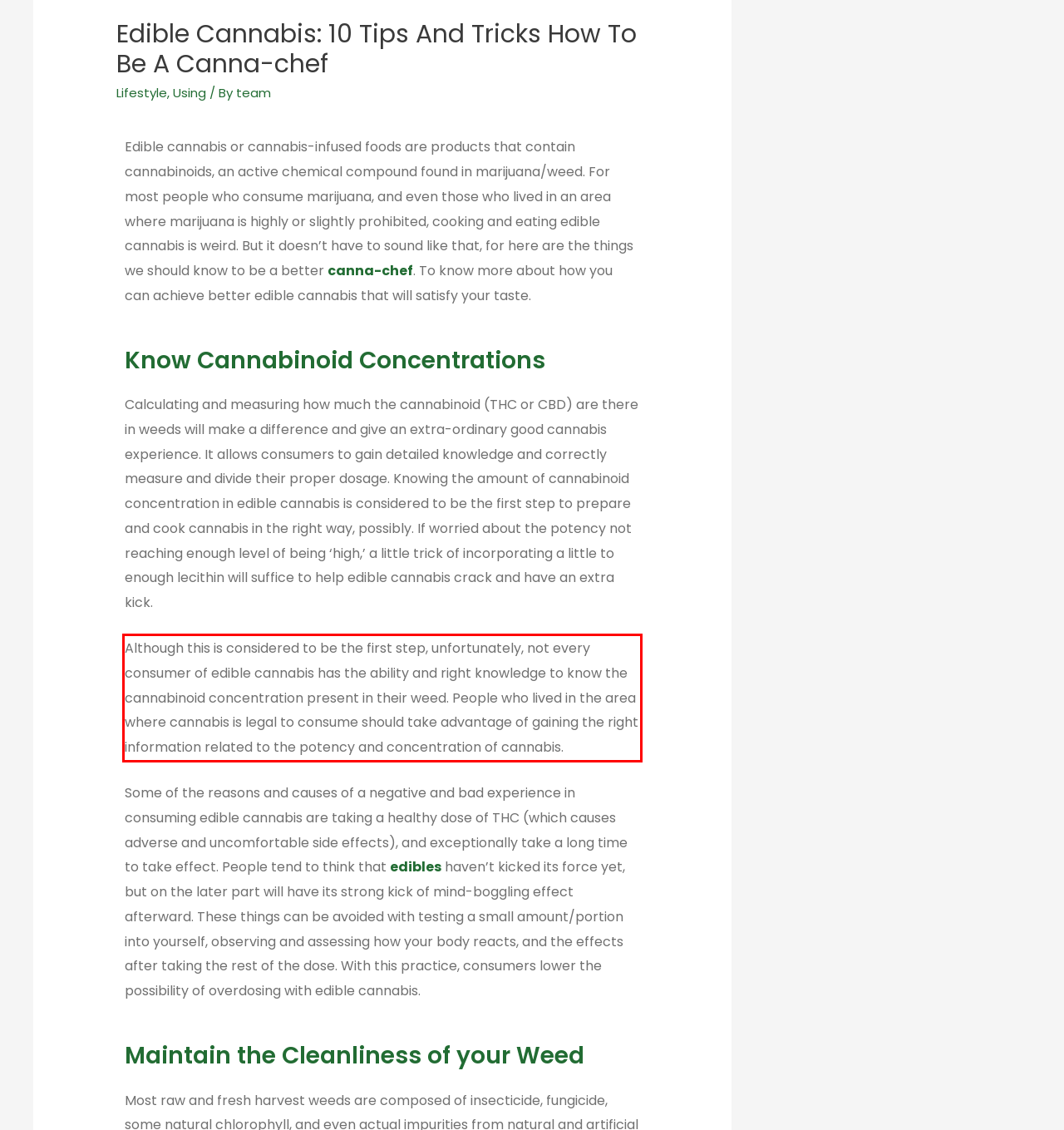Please analyze the screenshot of a webpage and extract the text content within the red bounding box using OCR.

Although this is considered to be the first step, unfortunately, not every consumer of edible cannabis has the ability and right knowledge to know the cannabinoid concentration present in their weed. People who lived in the area where cannabis is legal to consume should take advantage of gaining the right information related to the potency and concentration of cannabis.